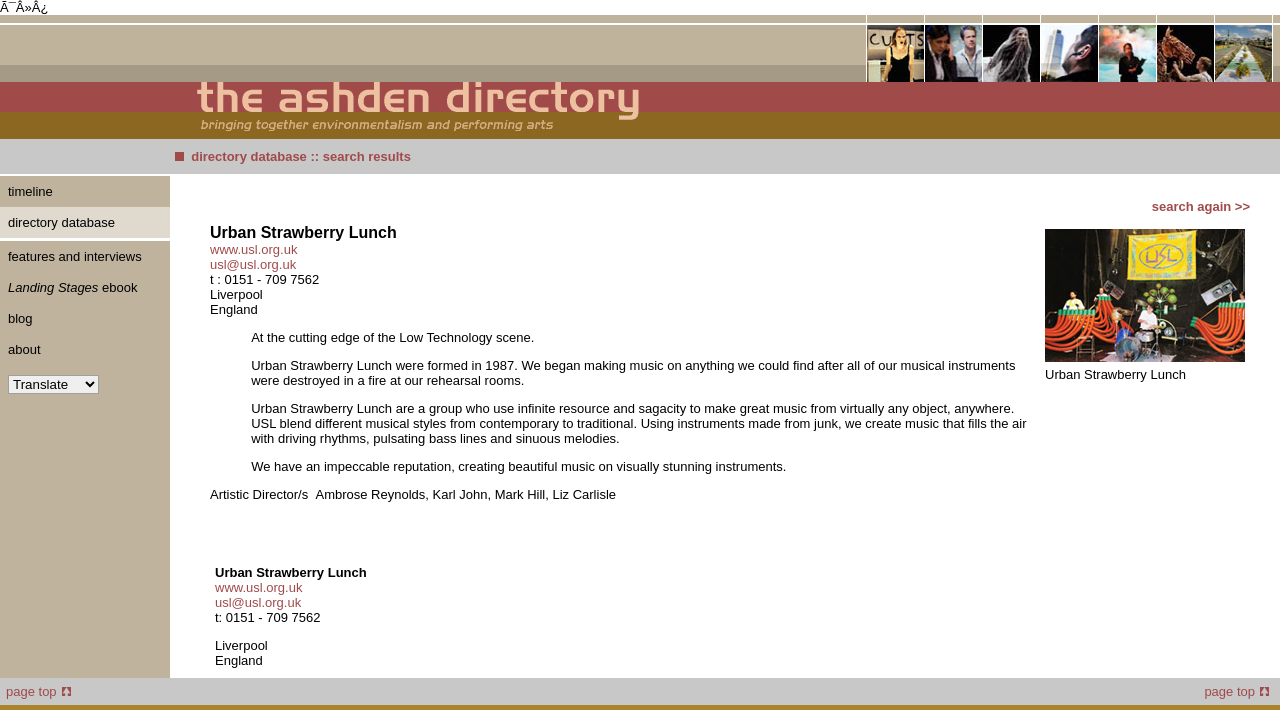Locate the bounding box coordinates of the element's region that should be clicked to carry out the following instruction: "view the image the weather". The coordinates need to be four float numbers between 0 and 1, i.e., [left, top, right, bottom].

[0.677, 0.035, 0.722, 0.115]